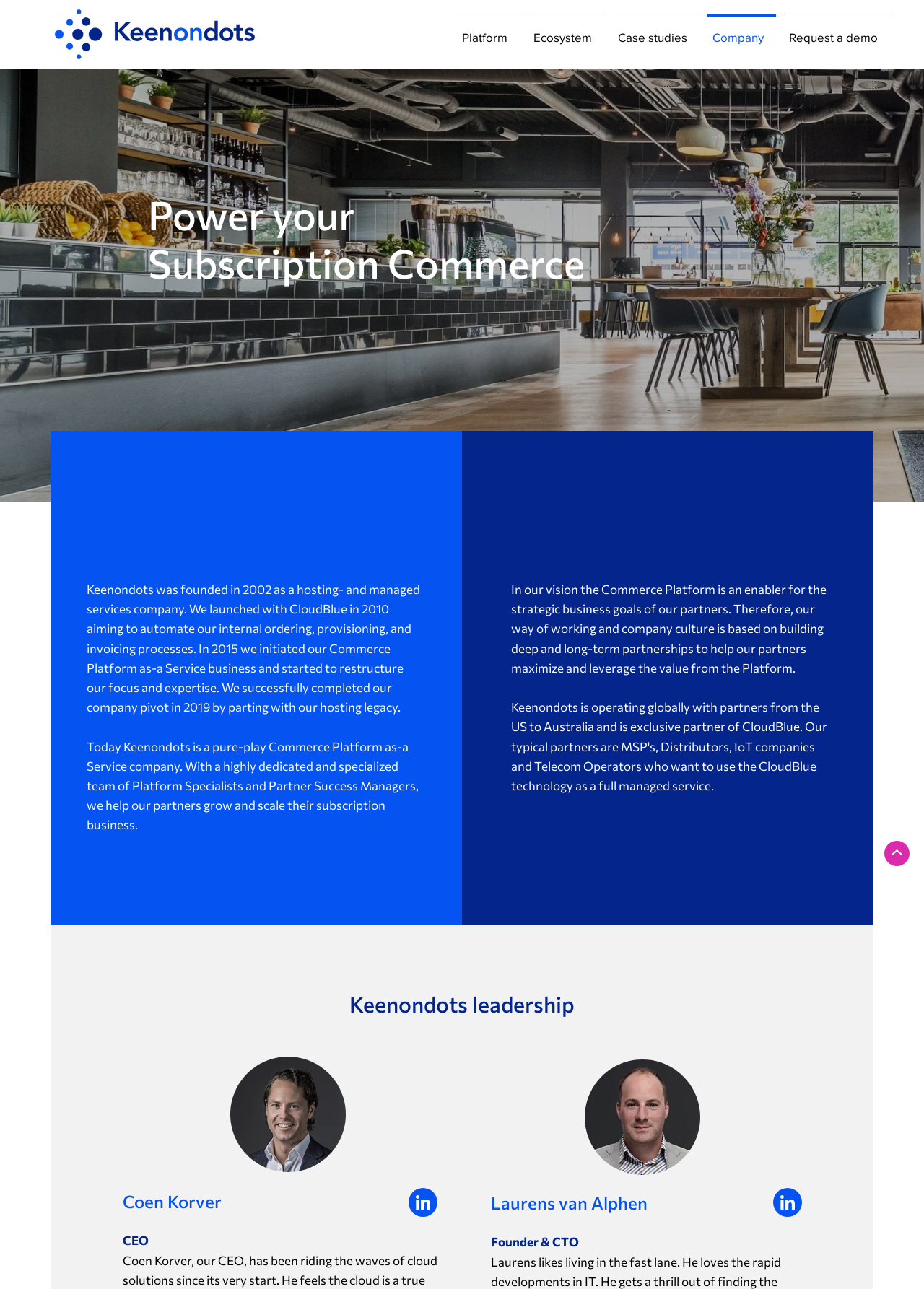Review the image closely and give a comprehensive answer to the question: What is the year Keenondots was founded?

The year of founding is mentioned in the paragraph that describes the company's journey and commitment, which says 'Keenondots was founded in 2002 as a hosting- and managed services company'.